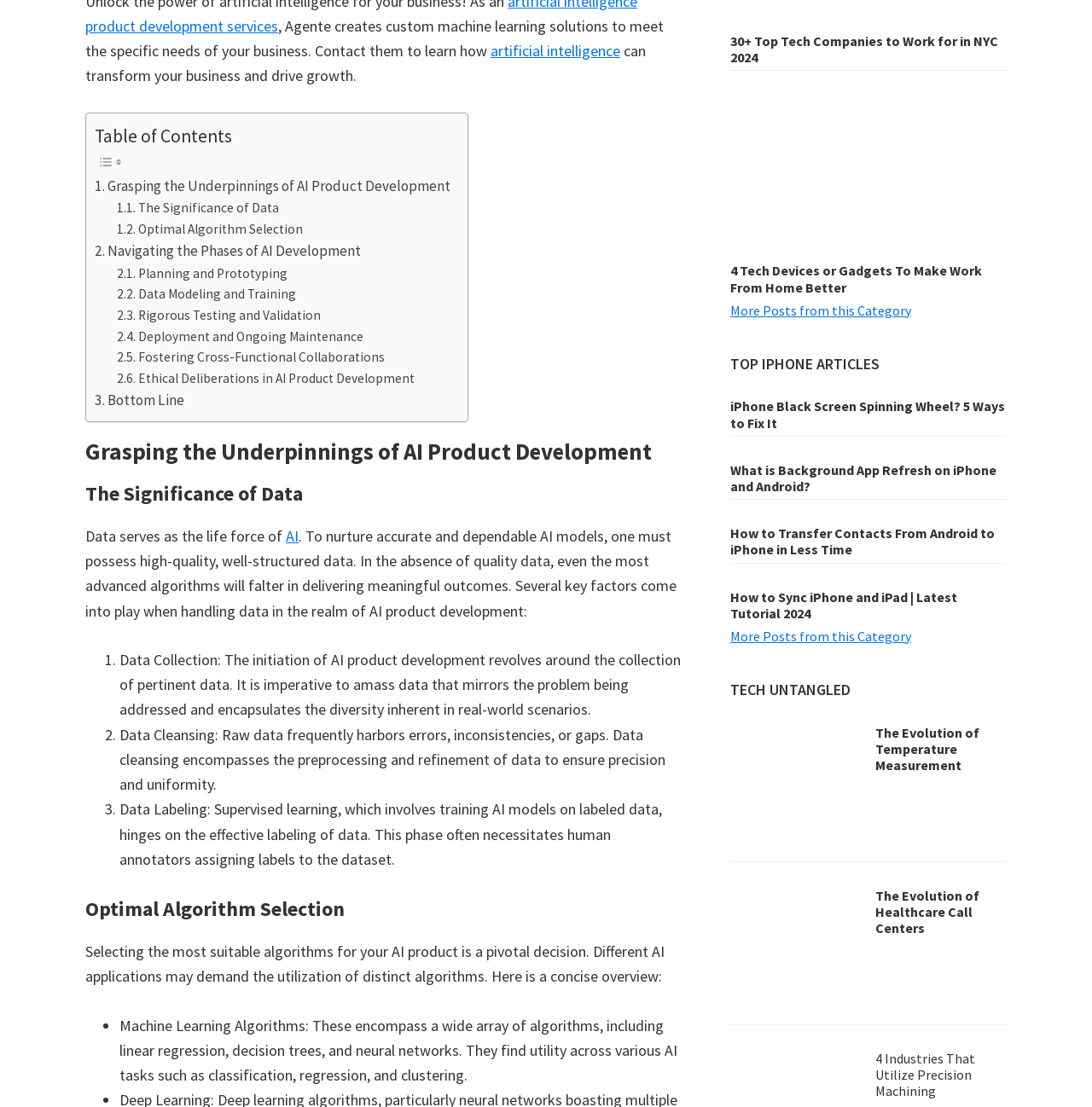Given the description of the UI element: "PROFESSIONAL SERVICES", predict the bounding box coordinates in the form of [left, top, right, bottom], with each value being a float between 0 and 1.

None